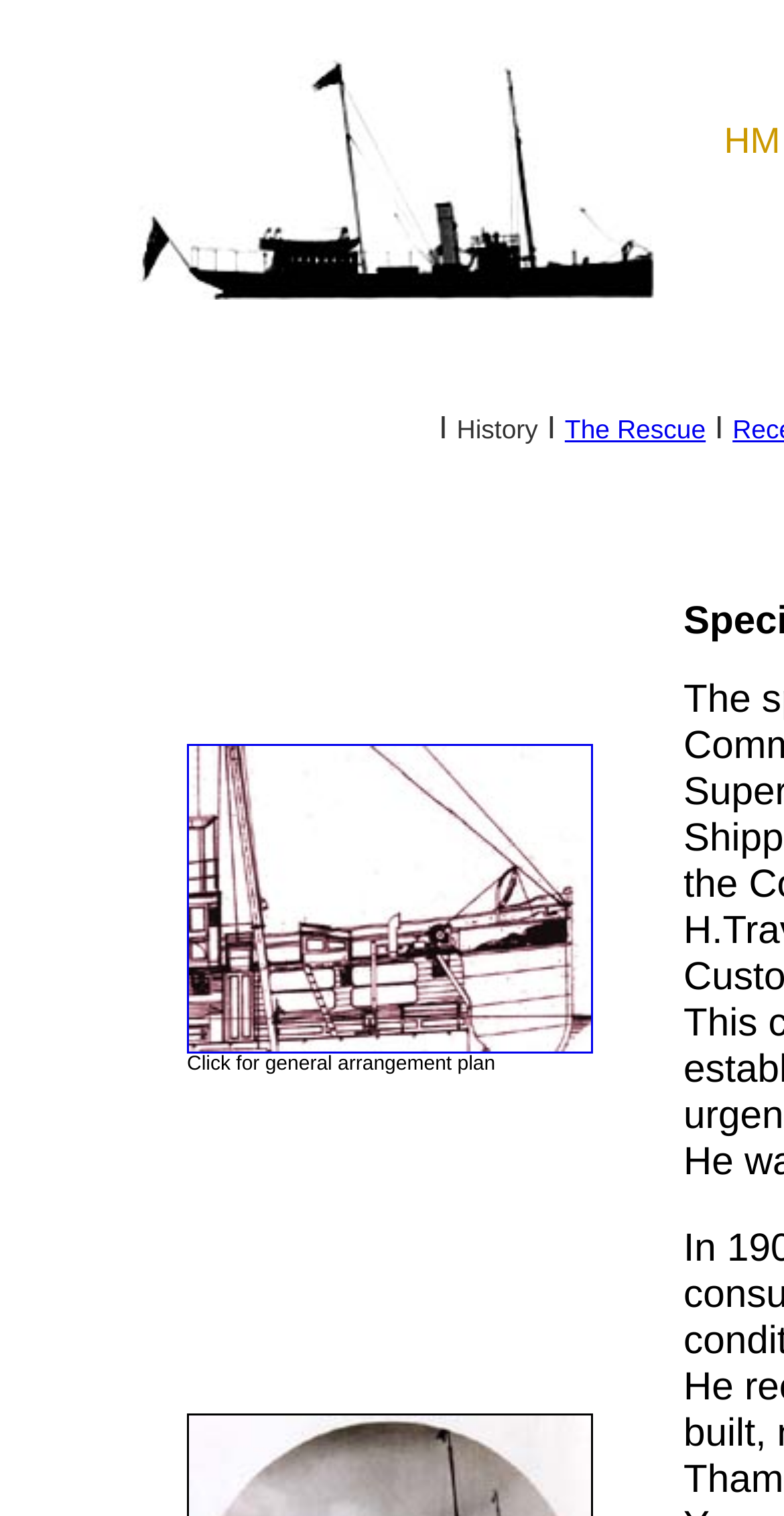What is the position of the link 'The Rescue'?
Please give a detailed and elaborate explanation in response to the question.

The link 'The Rescue' is located at the top right of the webpage, with its bounding box coordinates being [0.72, 0.273, 0.9, 0.293], indicating that it is positioned above the other elements on the webpage.